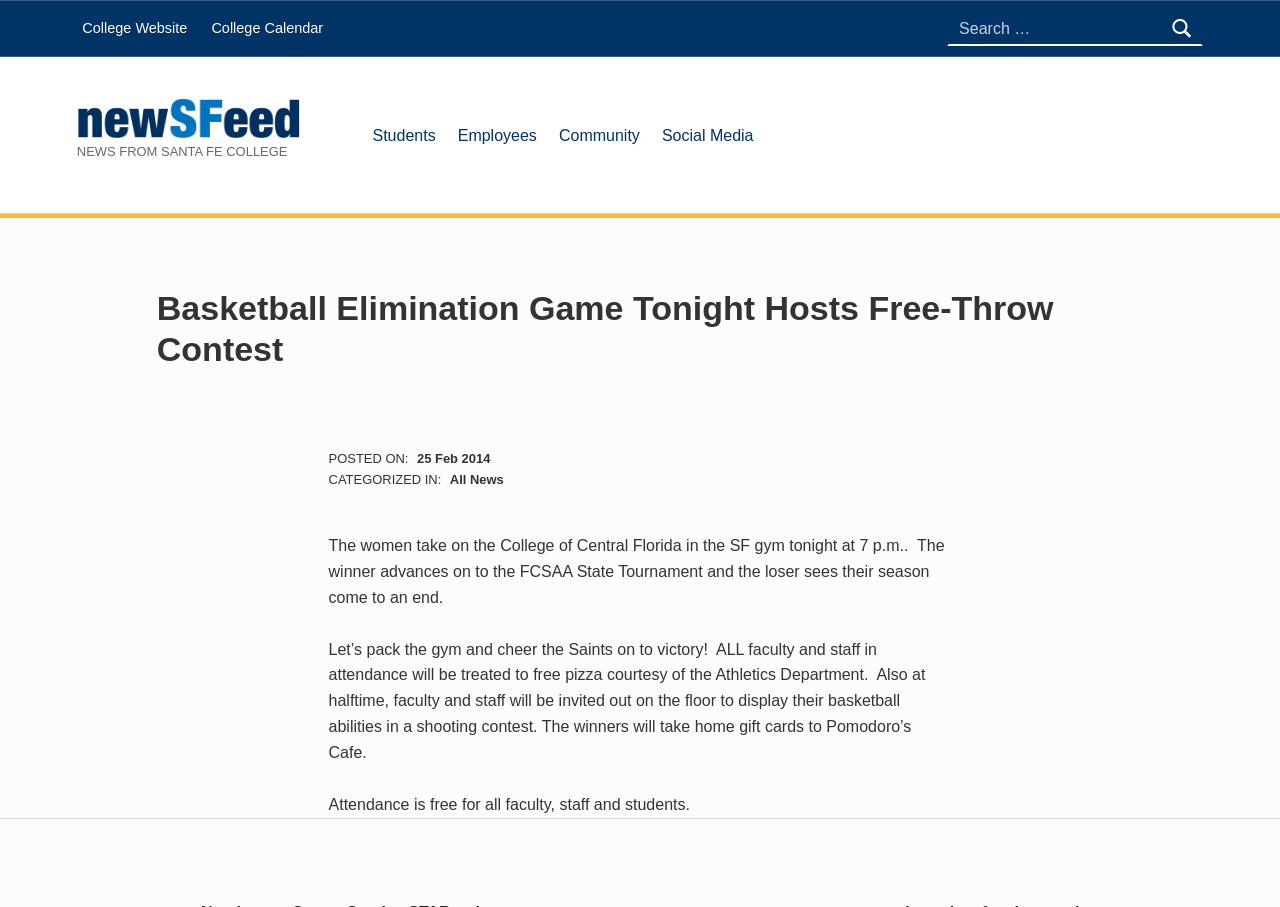What is the event happening tonight?
Look at the screenshot and give a one-word or phrase answer.

Basketball elimination game